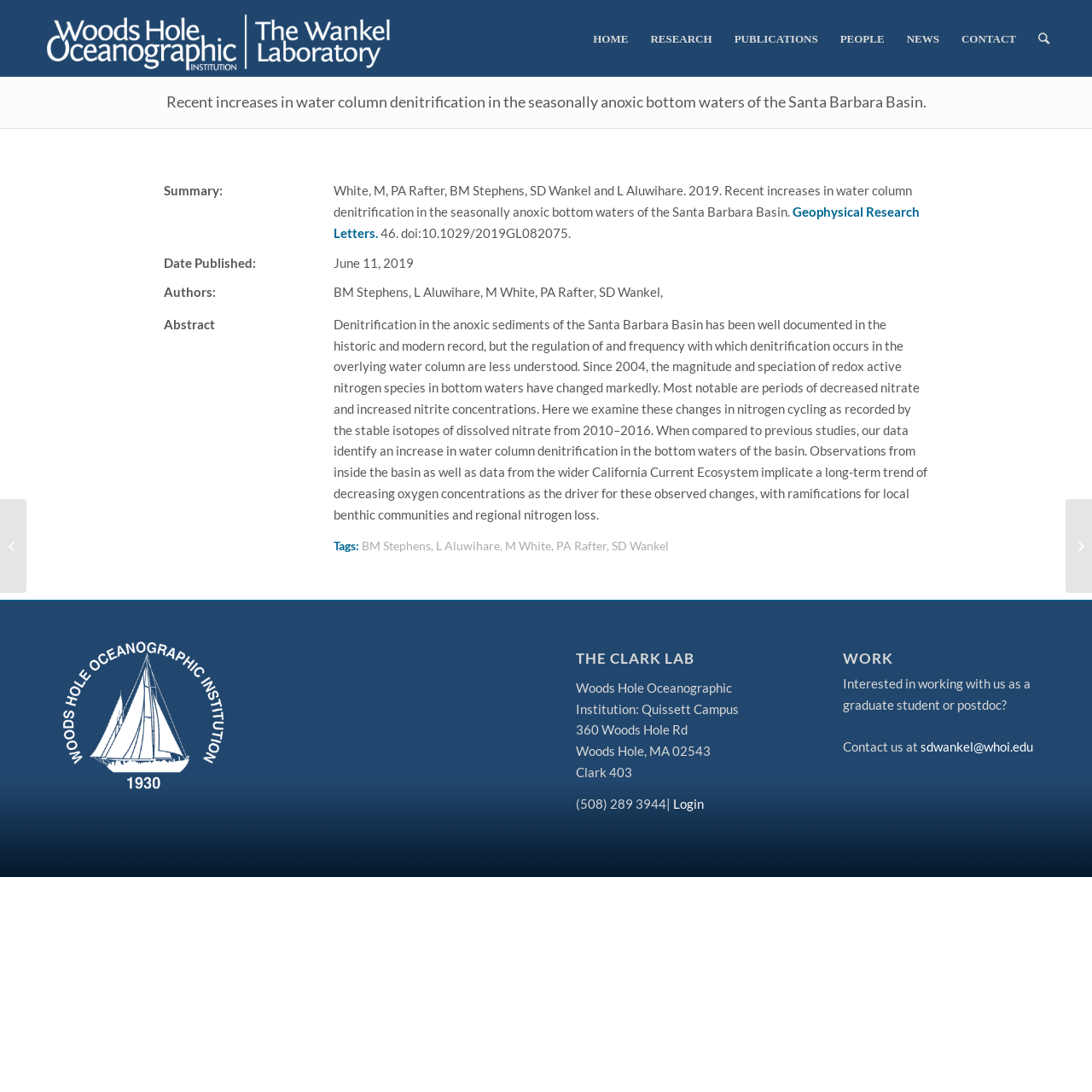Pinpoint the bounding box coordinates of the clickable element to carry out the following instruction: "Contact the researcher."

[0.843, 0.677, 0.946, 0.691]